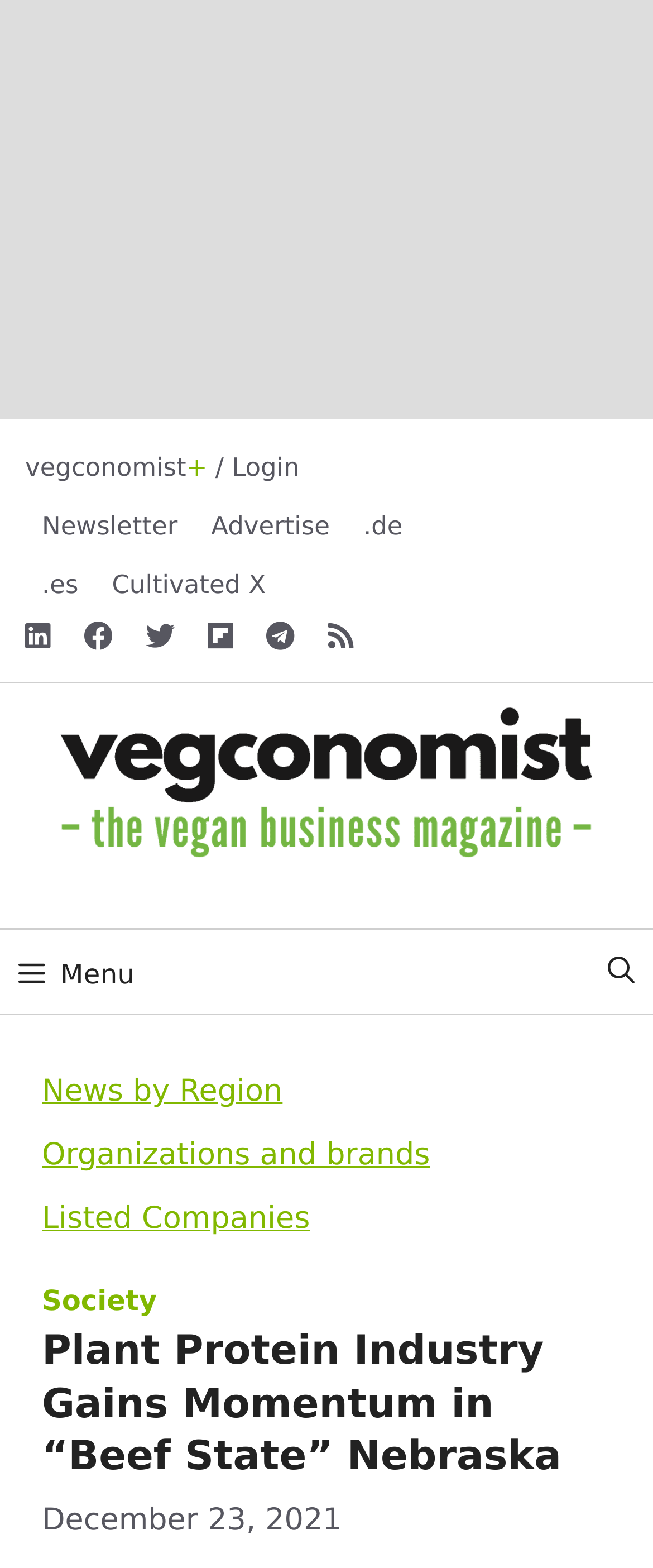Use a single word or phrase to respond to the question:
How many links are there in the primary navigation?

4